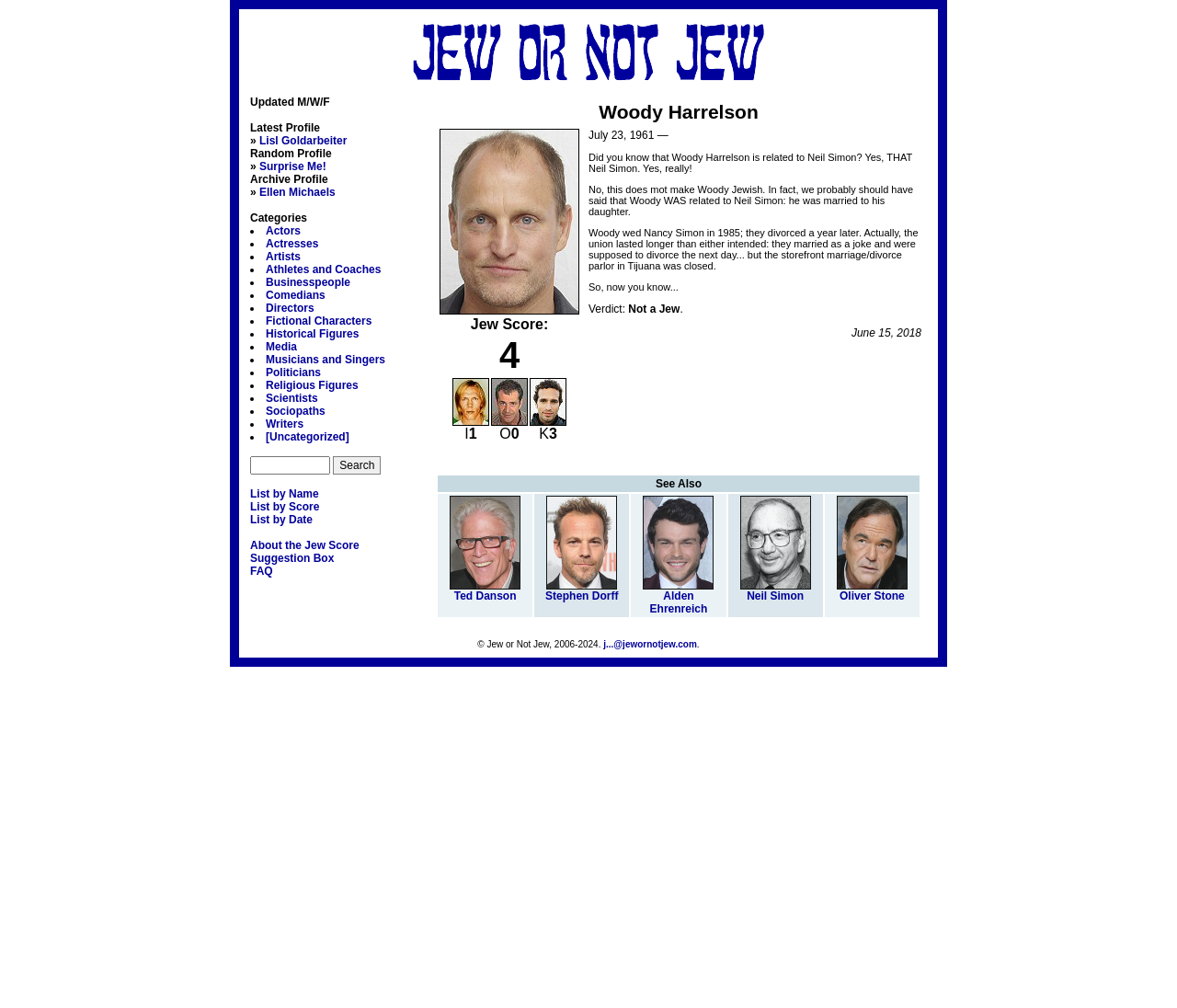Is Woody Harrelson Jewish?
Provide a fully detailed and comprehensive answer to the question.

I found the answer by reading the text content of the webpage, specifically the verdict section that states 'Verdict: Not a Jew'.